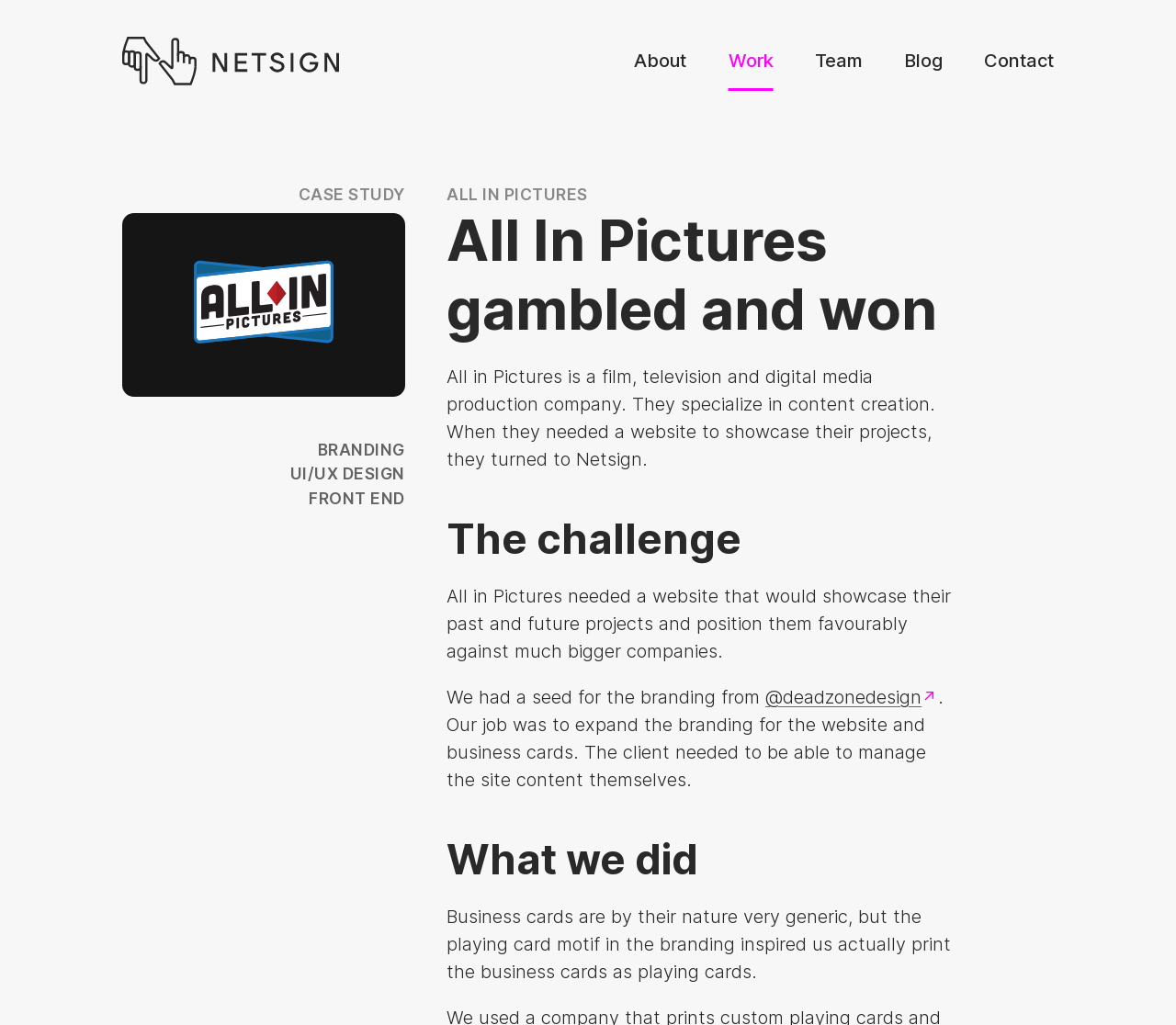Please identify the bounding box coordinates of the area that needs to be clicked to follow this instruction: "Click on the 'Work' link".

[0.619, 0.049, 0.657, 0.07]